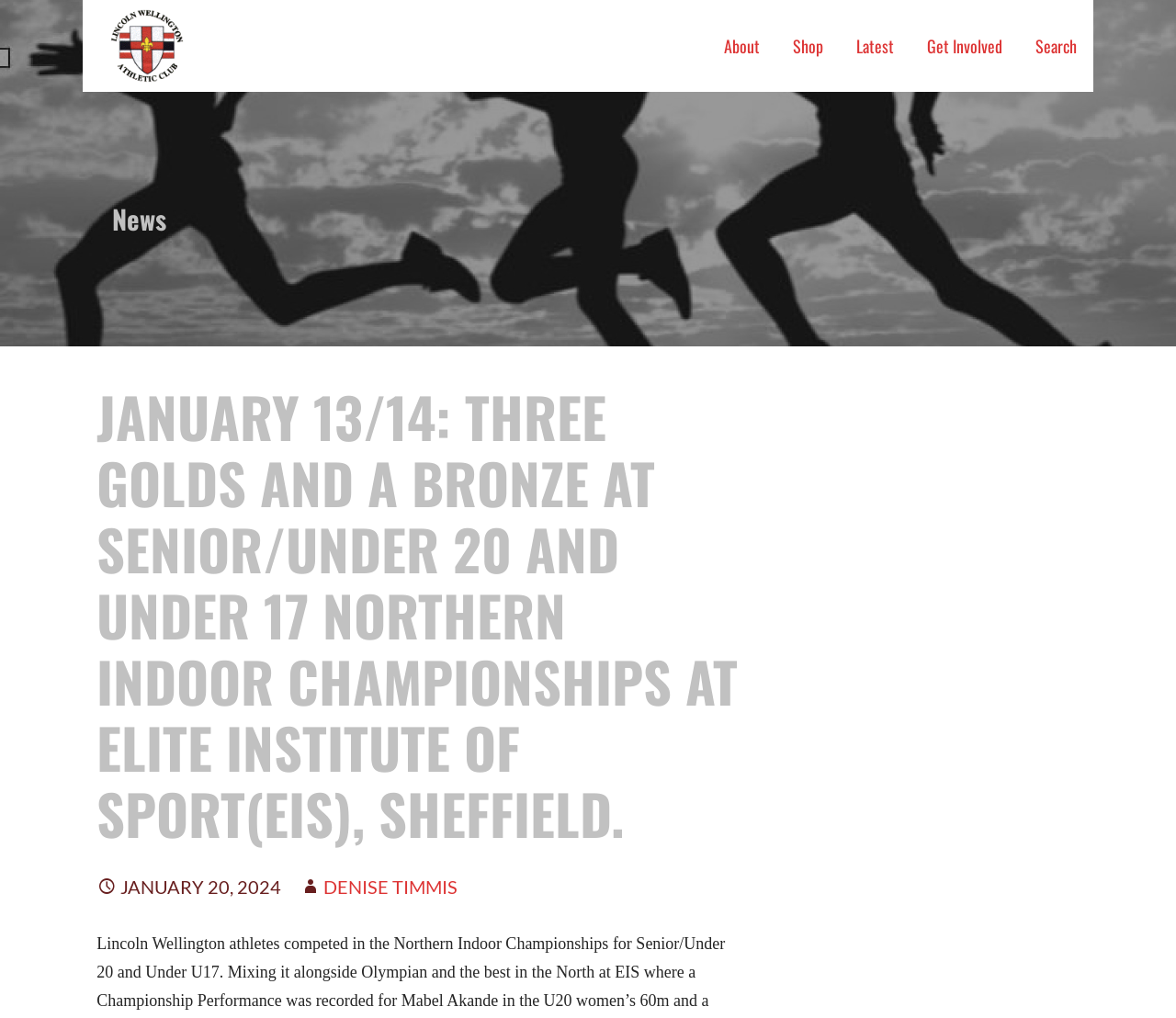What is the date of the latest article? Based on the screenshot, please respond with a single word or phrase.

JANUARY 20, 2024